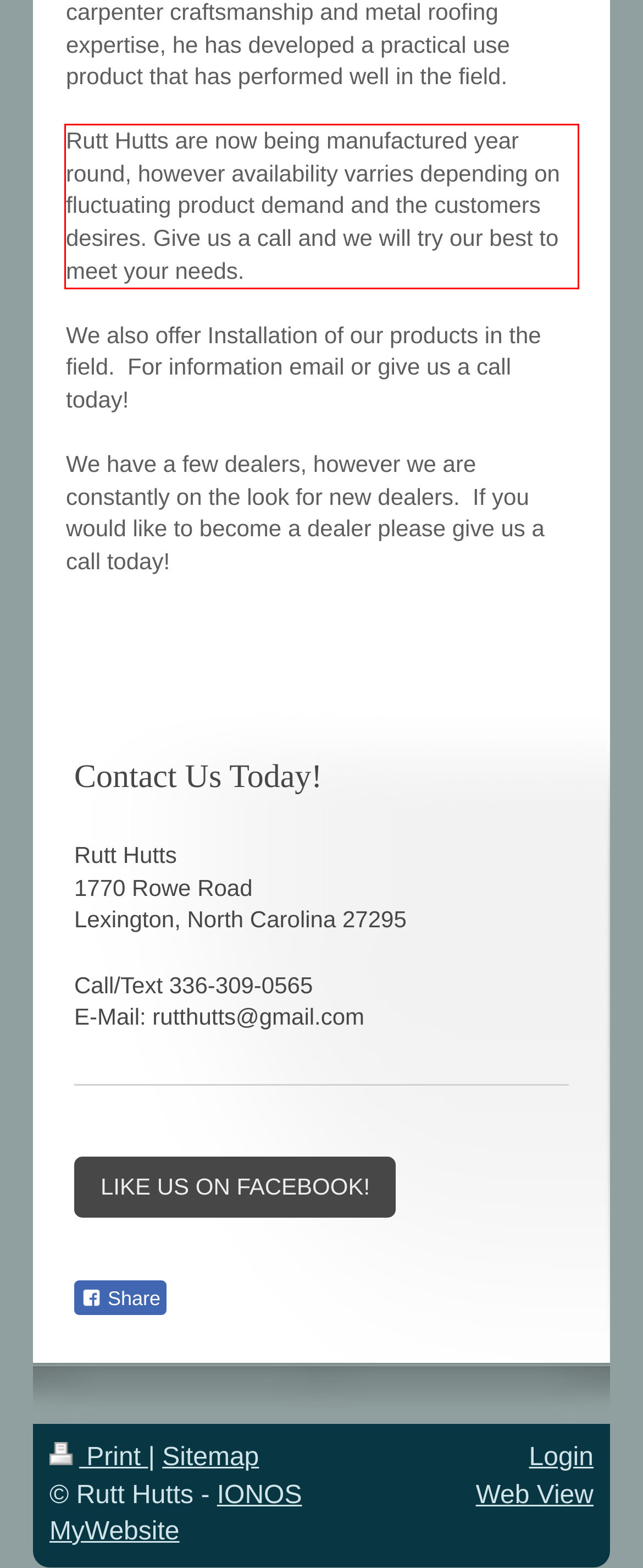Locate the red bounding box in the provided webpage screenshot and use OCR to determine the text content inside it.

Rutt Hutts are now being manufactured year round, however availability varries depending on fluctuating product demand and the customers desires. Give us a call and we will try our best to meet your needs.